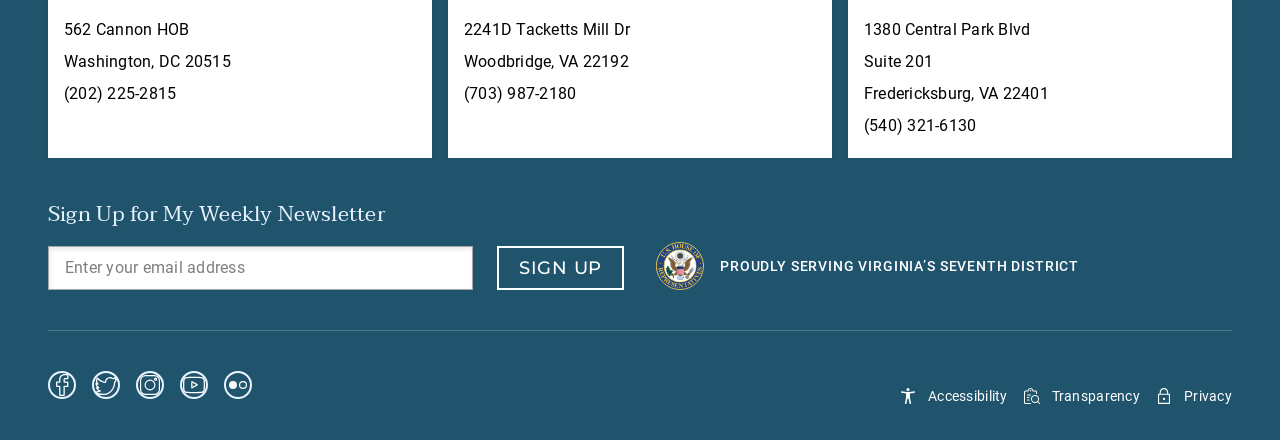Please determine the bounding box coordinates for the element with the description: "aria-label="youtube"".

[0.141, 0.843, 0.162, 0.907]